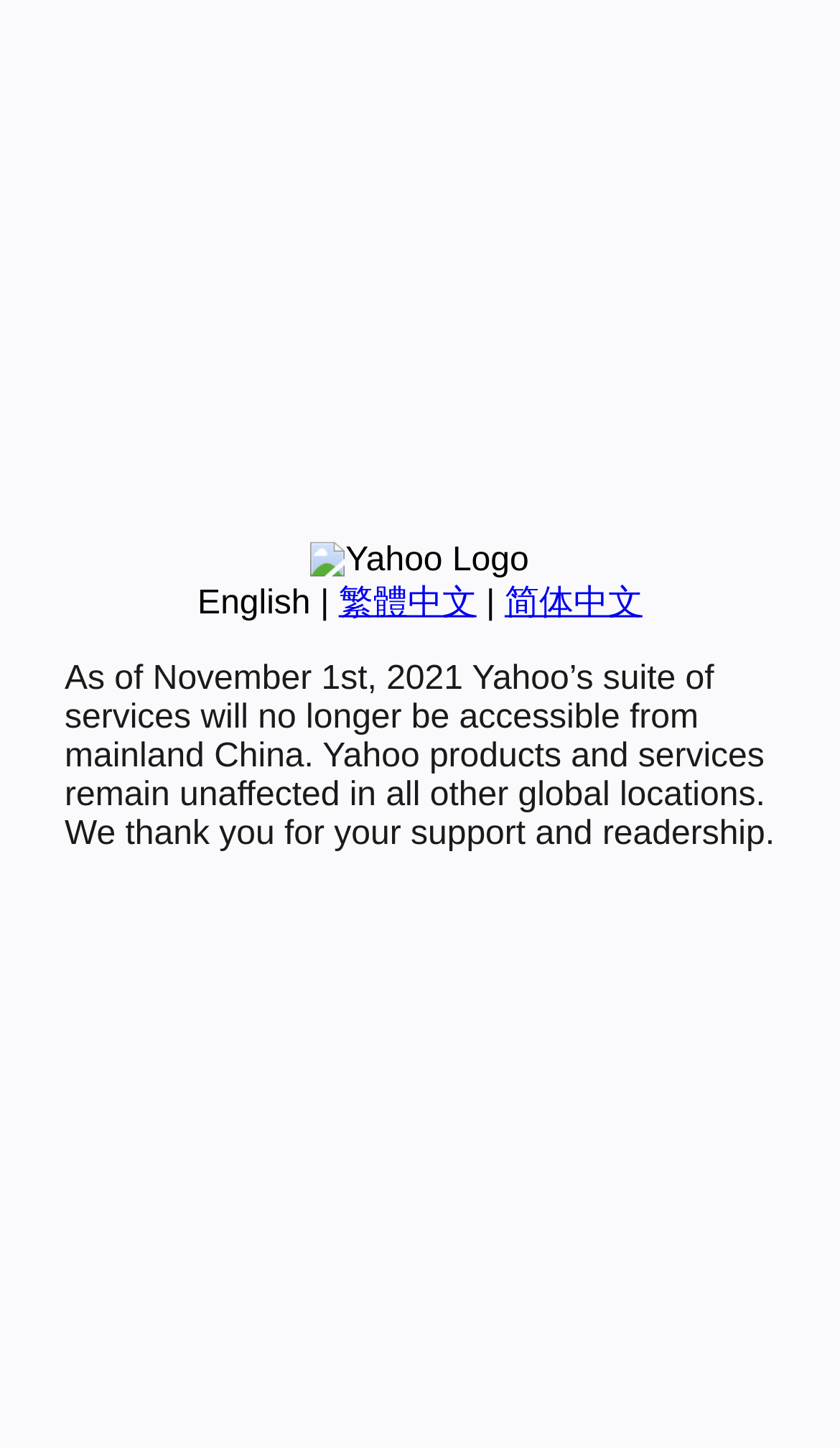Find the bounding box of the UI element described as: "English". The bounding box coordinates should be given as four float values between 0 and 1, i.e., [left, top, right, bottom].

[0.235, 0.404, 0.37, 0.429]